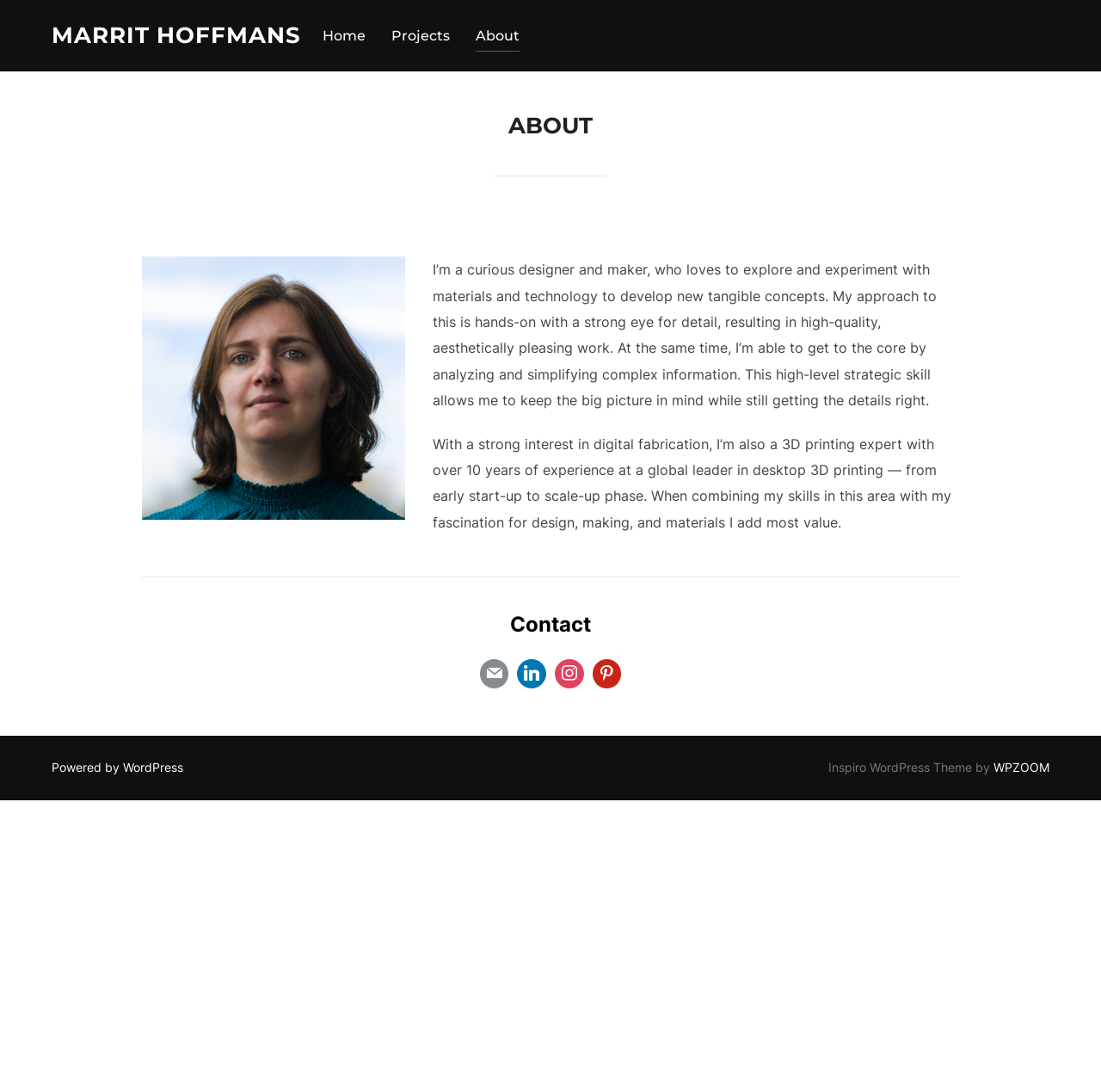Identify the bounding box coordinates of the region that should be clicked to execute the following instruction: "visit the designer's personal homepage".

[0.047, 0.014, 0.273, 0.051]